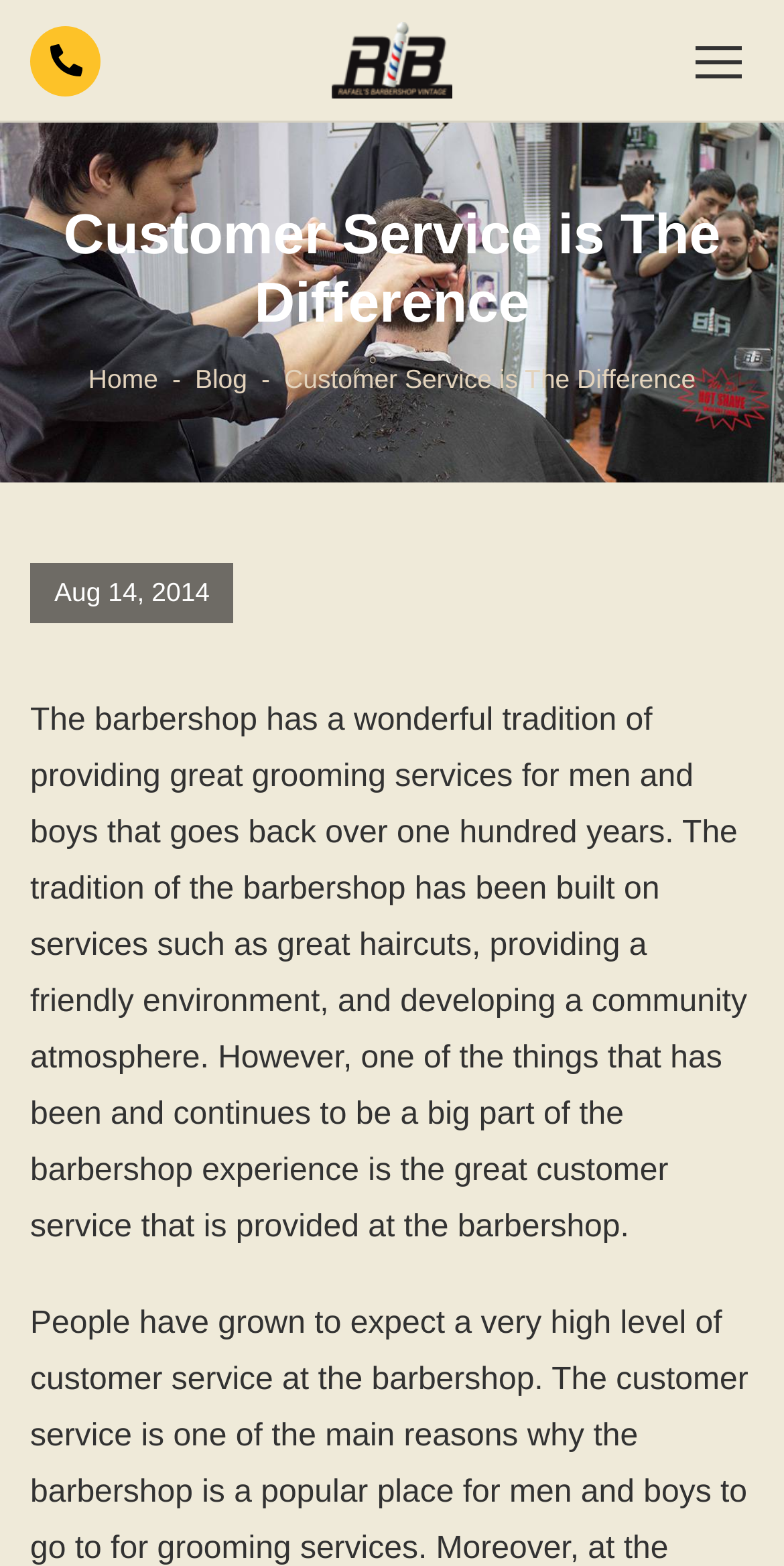Provide the bounding box coordinates of the HTML element this sentence describes: "alt="Rafael's Barbershop"". The bounding box coordinates consist of four float numbers between 0 and 1, i.e., [left, top, right, bottom].

[0.423, 0.014, 0.577, 0.063]